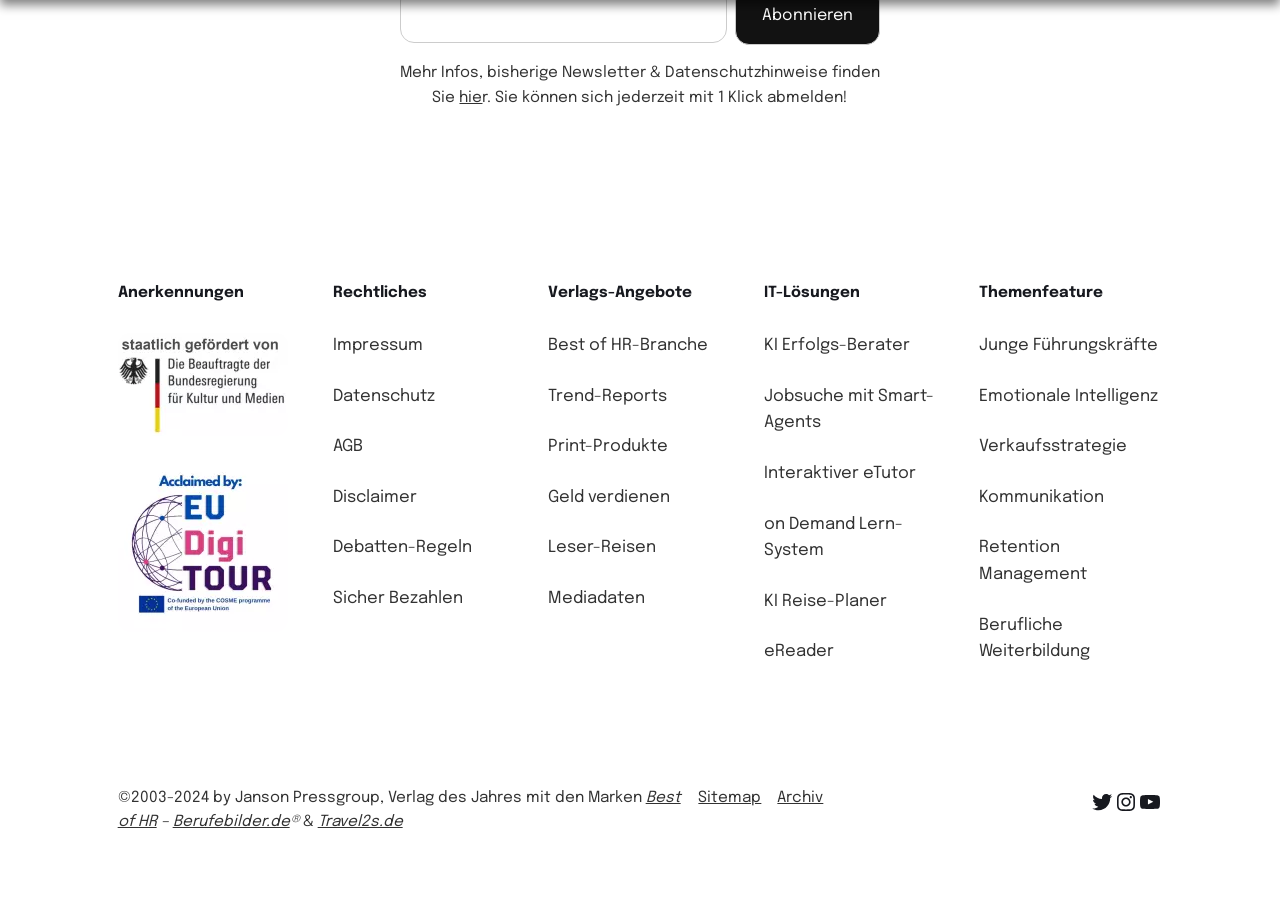Please determine the bounding box coordinates of the element to click in order to execute the following instruction: "Click on the 'Impressum' link". The coordinates should be four float numbers between 0 and 1, specified as [left, top, right, bottom].

[0.26, 0.366, 0.33, 0.384]